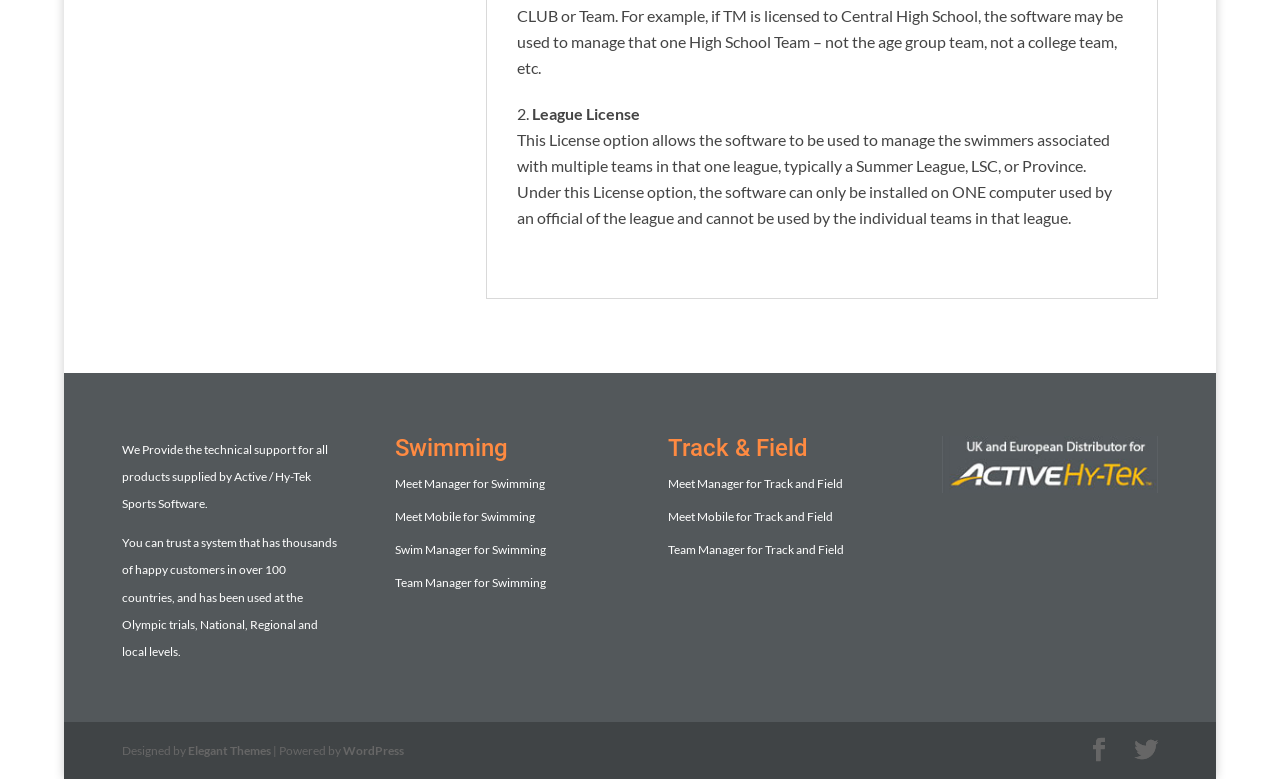Bounding box coordinates are specified in the format (top-left x, top-left y, bottom-right x, bottom-right y). All values are floating point numbers bounded between 0 and 1. Please provide the bounding box coordinate of the region this sentence describes: Team Manager for Swimming

[0.309, 0.738, 0.427, 0.758]